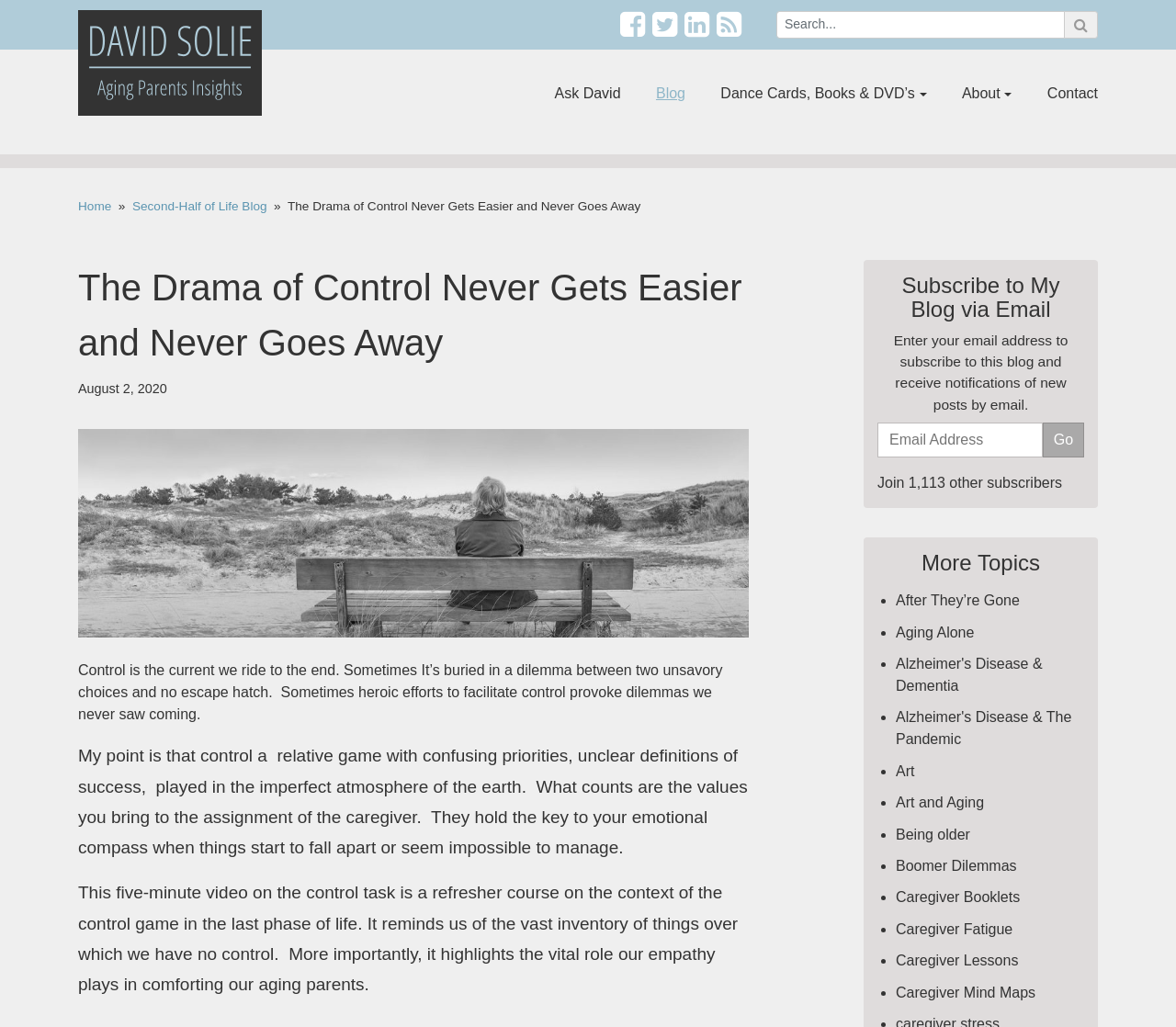Provide an in-depth caption for the webpage.

This webpage appears to be a blog or article page focused on the theme of control and caregiving, particularly in the context of aging parents. At the top of the page, there is a header section with a title "The Drama of Control Never Gets Easier and Never Goes Away" and a link to "David Solie: Aging Parents Insights" accompanied by an image. 

Below the header, there is a navigation menu with links to "Ask David", "Blog", "Dance Cards, Books & DVD’s", "About", and "Contact". On the left side of the page, there is a search bar with a button. 

The main content of the page is divided into several sections. The first section has a heading with the same title as the page, followed by a paragraph of text that discusses the concept of control in the context of caregiving. 

Below this section, there is a video-related content with a heading "Subscribe to My Blog via Email" and a form to enter an email address to subscribe to the blog. 

Further down the page, there is a section with a heading "More Topics" that lists various topics related to caregiving and aging, such as "After They’re Gone", "Aging Alone", "Alzheimer's Disease & Dementia", and others. Each topic is represented by a bullet point and a link.